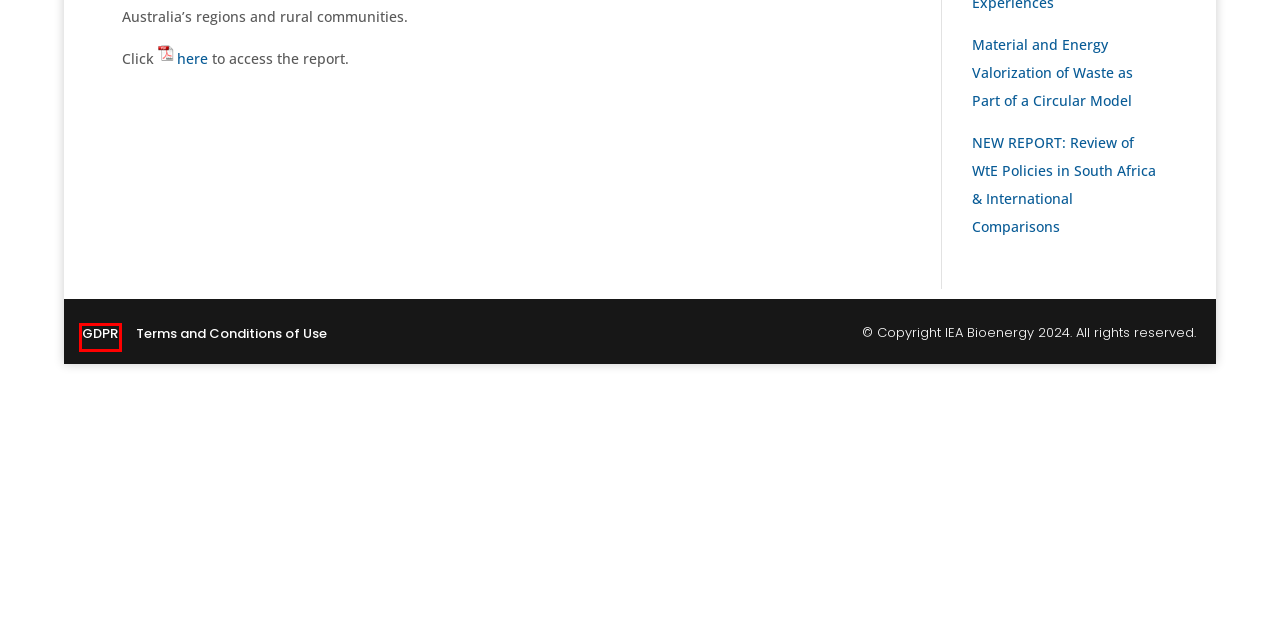Given a screenshot of a webpage with a red bounding box highlighting a UI element, determine which webpage description best matches the new webpage that appears after clicking the highlighted element. Here are the candidates:
A. Links – Task 36
B. Energy from waste: Regional Sustainability Workshop Series – Task 36
C. Material and Energy Valorization of Waste as Part of a Circular Model – Task 36
D. GDPR – Task 36
E. NEW REPORT: Review of WtE Policies in South Africa & International Comparisons – Task 36
F. Publications – Task 36
G. Terms and Conditions of Use – Task 36
H. Workshop: Anaerobic Digestion of Solid Waste – Task 36

D